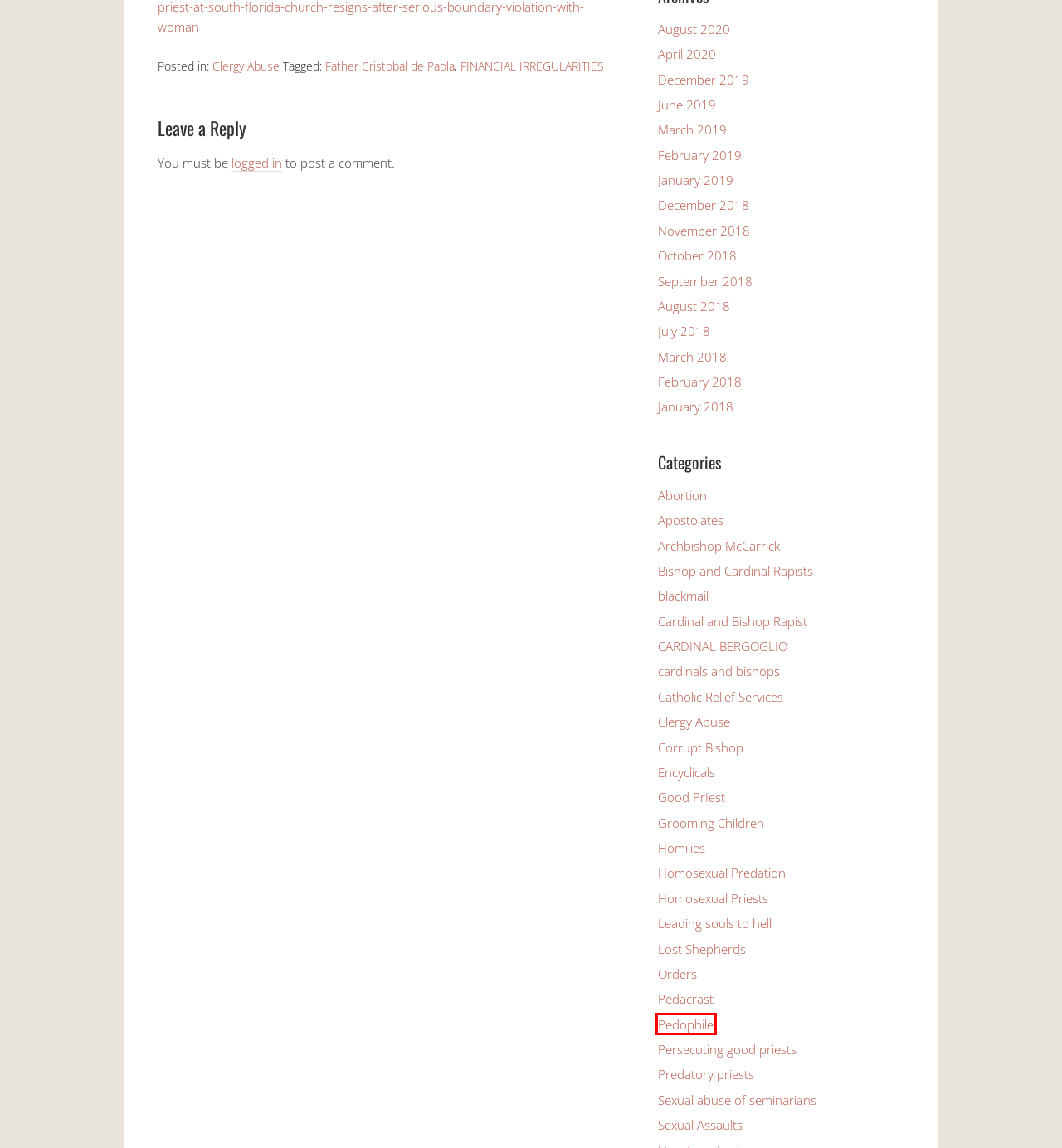You have been given a screenshot of a webpage, where a red bounding box surrounds a UI element. Identify the best matching webpage description for the page that loads after the element in the bounding box is clicked. Options include:
A. Pedophile – GOOD MEN OF MARY  Totus Tuus
B. Abortion – GOOD MEN OF MARY  Totus Tuus
C. Homilies – GOOD MEN OF MARY  Totus Tuus
D. cardinals and bishops – GOOD MEN OF MARY  Totus Tuus
E. Sexual Assaults – GOOD MEN OF MARY  Totus Tuus
F. December 2019 – GOOD MEN OF MARY  Totus Tuus
G. Lost Shepherds – GOOD MEN OF MARY  Totus Tuus
H. February 2018 – GOOD MEN OF MARY  Totus Tuus

A